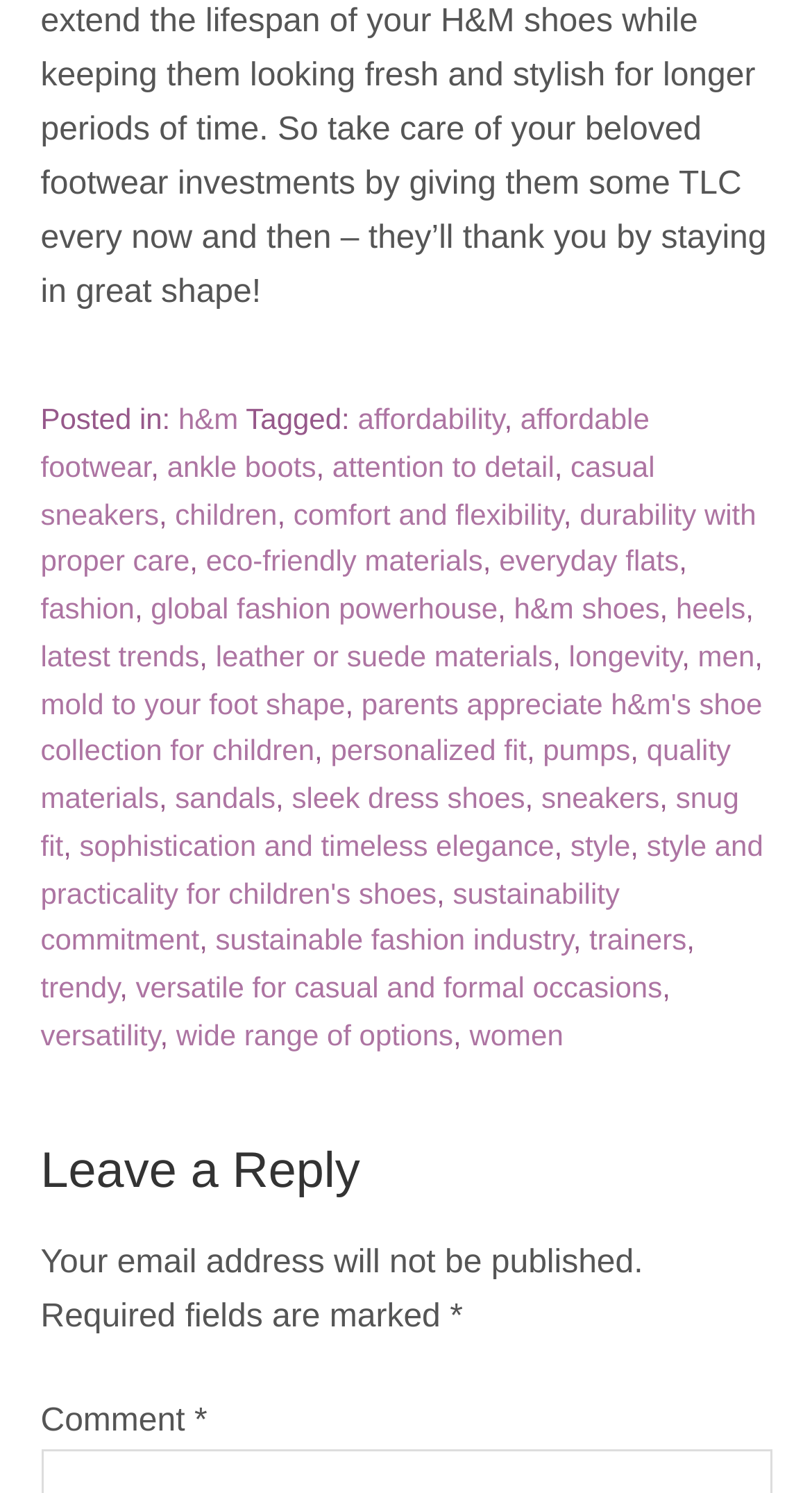Identify and provide the bounding box for the element described by: "wide range of options".

[0.217, 0.682, 0.558, 0.704]